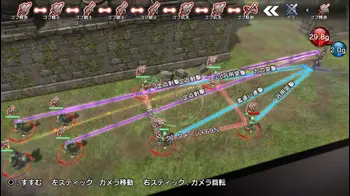Give a one-word or one-phrase response to the question:
What do the colorful lines represent?

Tactical options